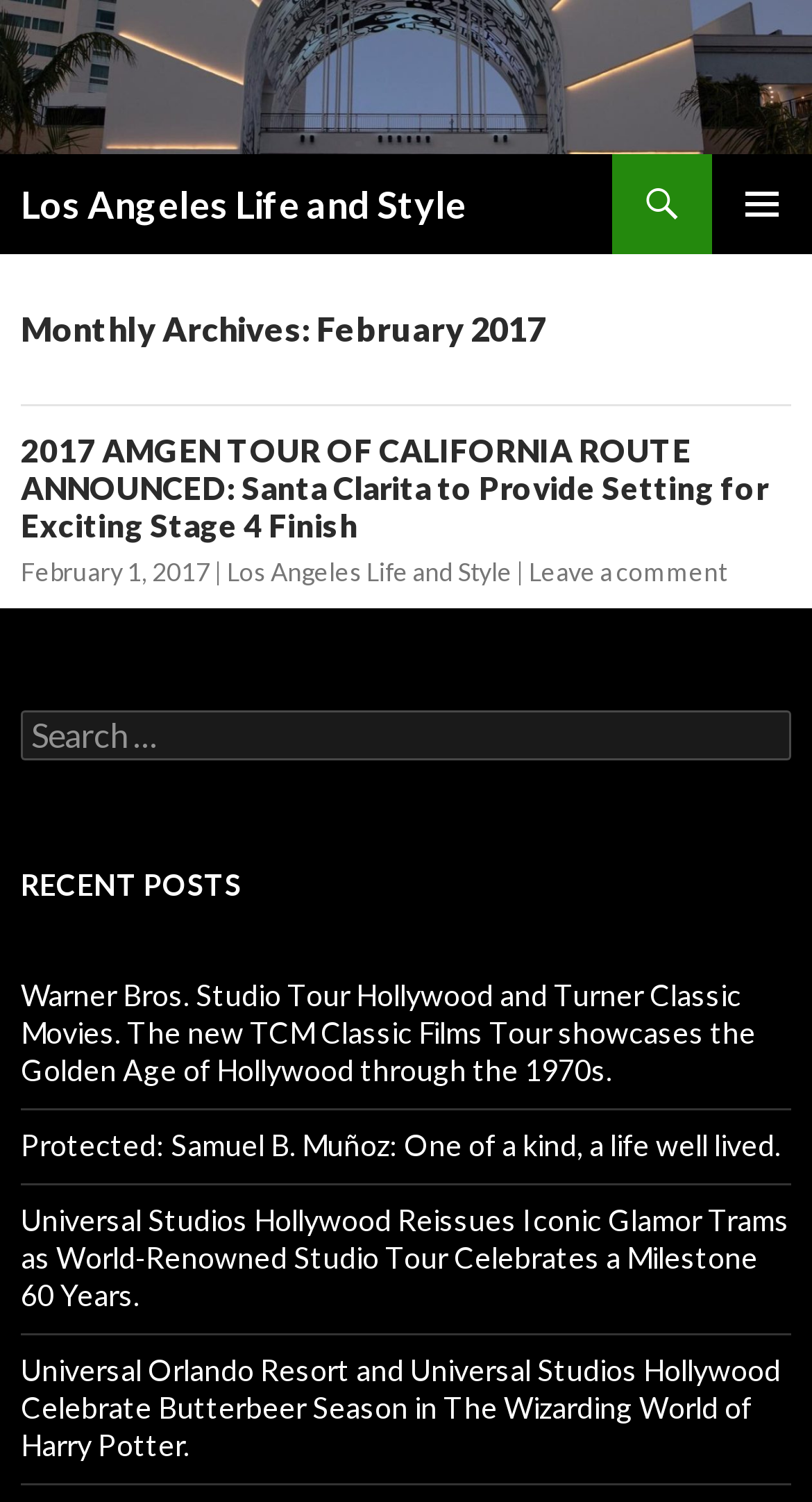How many links are in the header section?
Please respond to the question with a detailed and thorough explanation.

I counted the number of link elements in the header section, which is denoted by the element with ID 33. There are three link elements in this section, with texts 'Los Angeles Life and Style', 'Search', and 'SKIP TO CONTENT'.